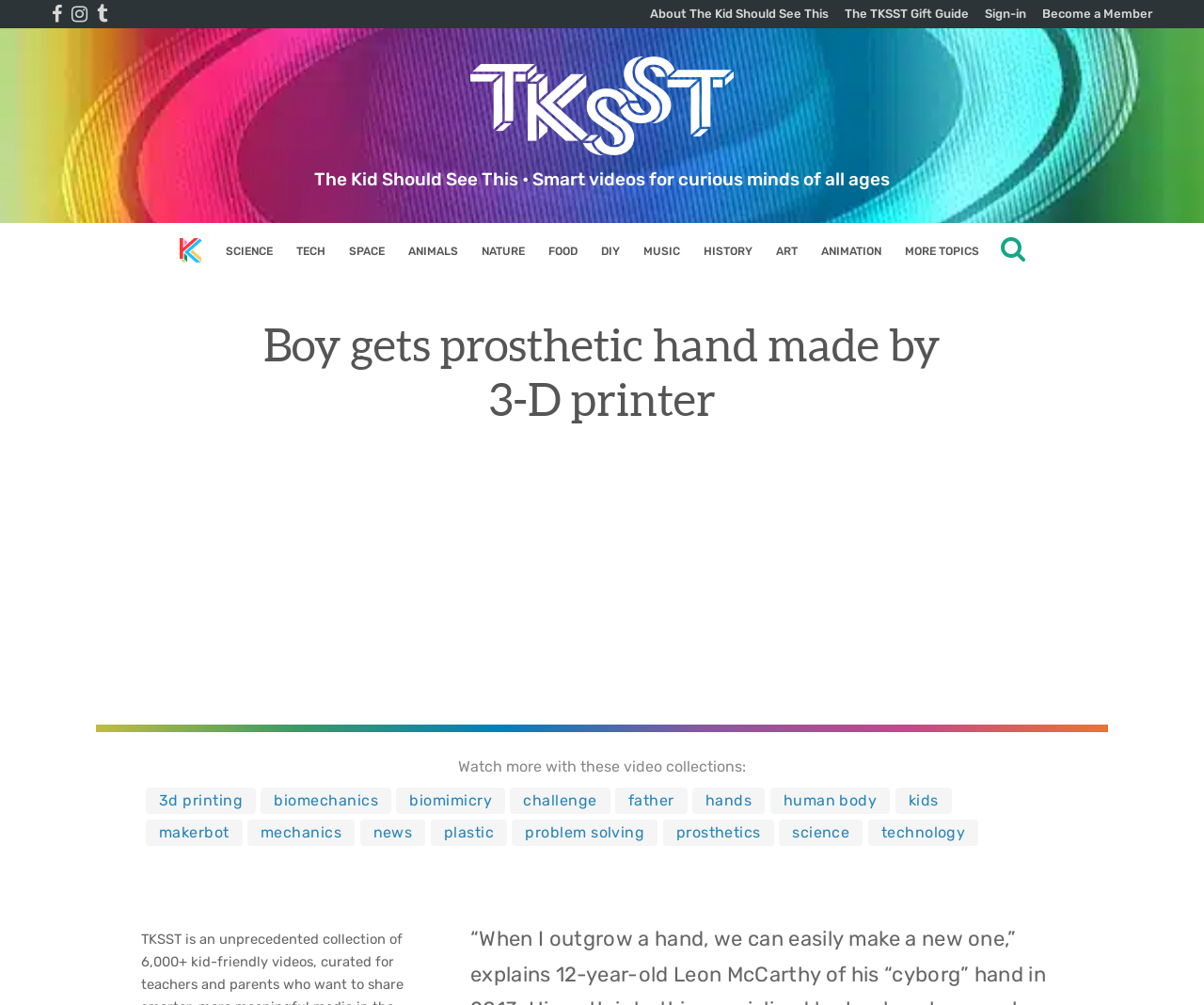Please predict the bounding box coordinates of the element's region where a click is necessary to complete the following instruction: "Sign in to the website". The coordinates should be represented by four float numbers between 0 and 1, i.e., [left, top, right, bottom].

[0.818, 0.0, 0.852, 0.028]